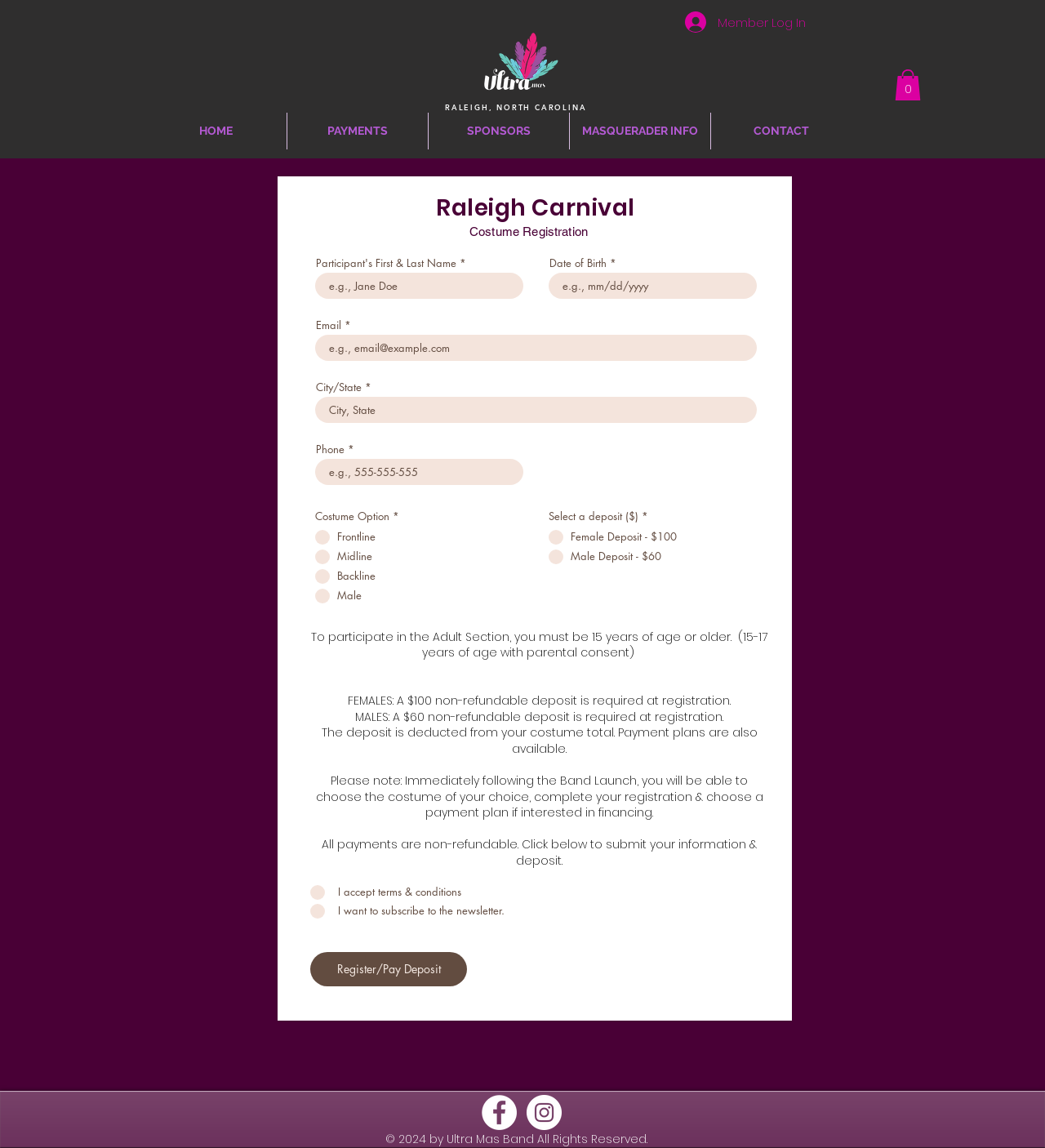Using the provided description: "Register/Pay Deposit", find the bounding box coordinates of the corresponding UI element. The output should be four float numbers between 0 and 1, in the format [left, top, right, bottom].

[0.297, 0.829, 0.447, 0.859]